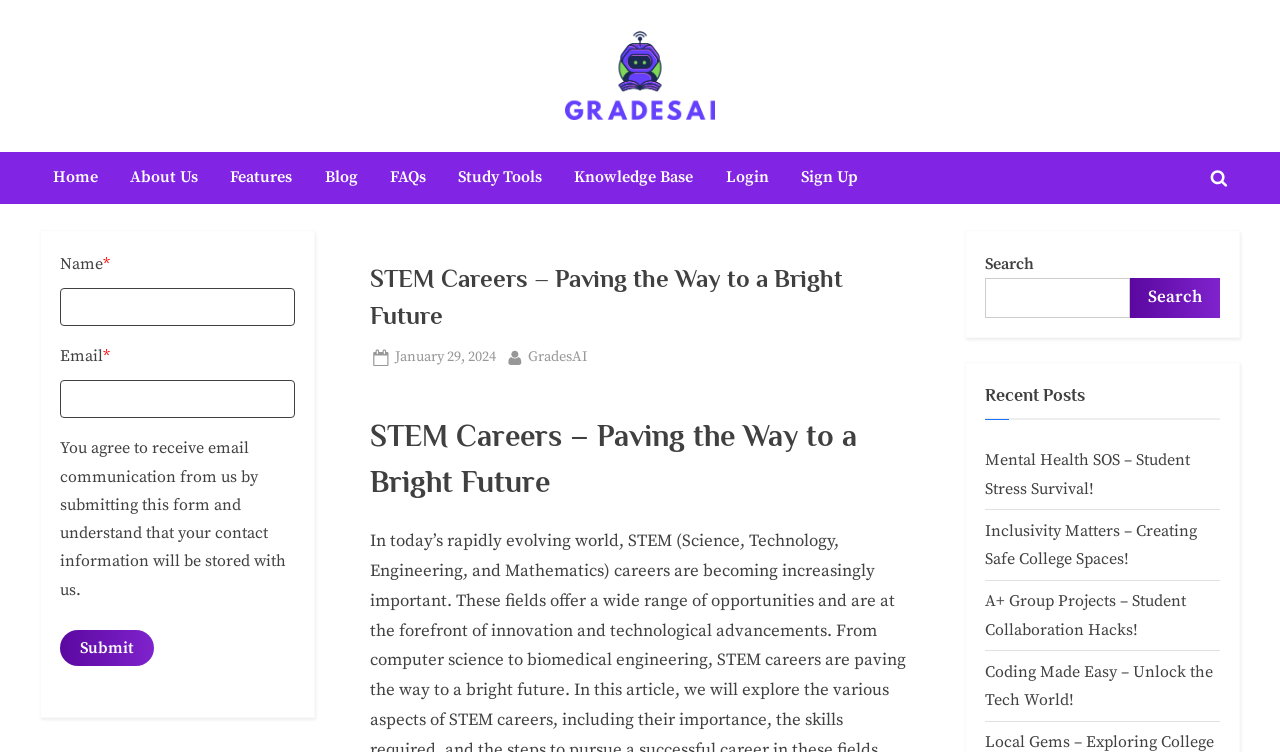Identify the bounding box of the UI component described as: "By GradesAI".

[0.412, 0.459, 0.458, 0.493]